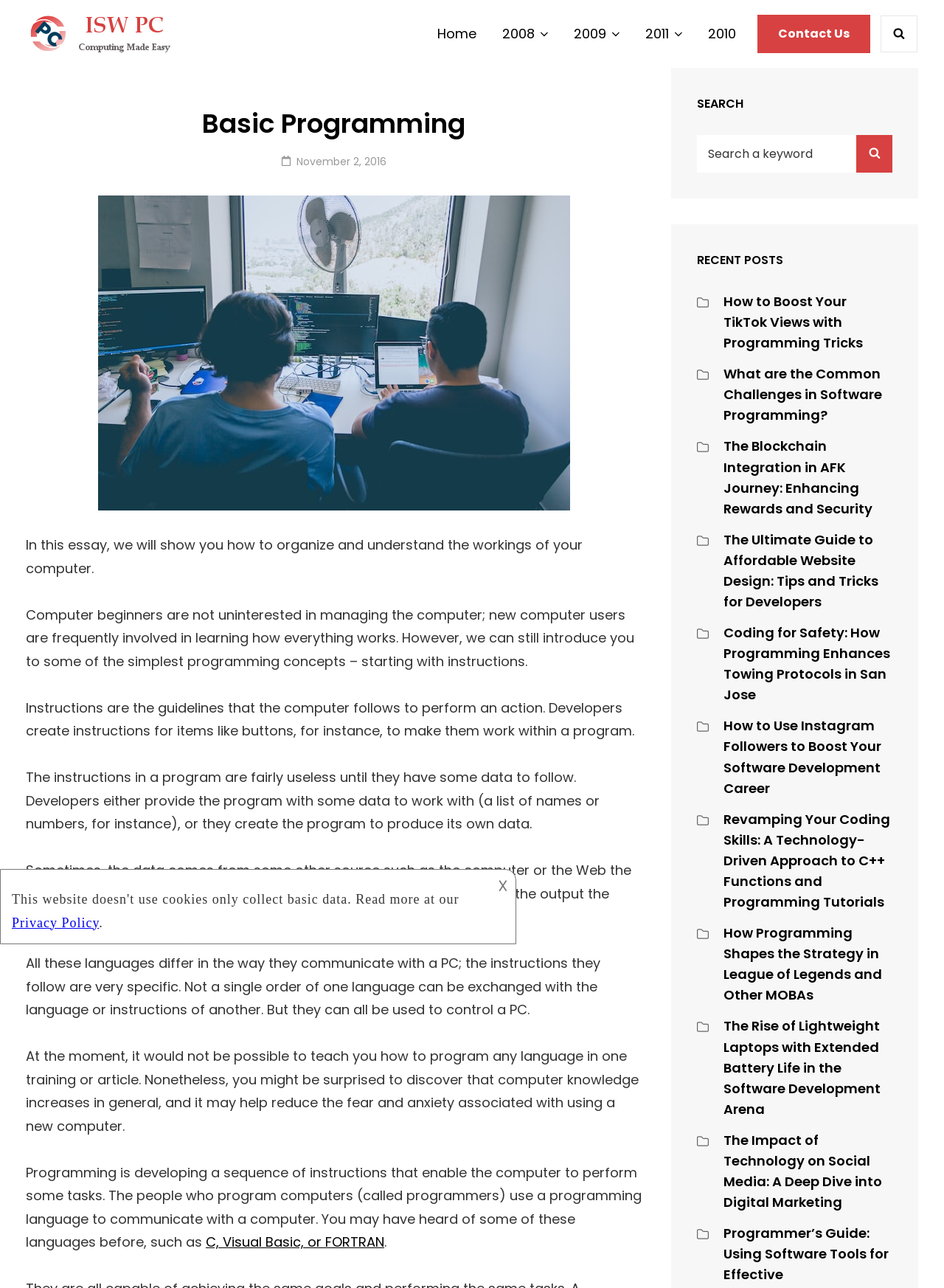With reference to the image, please provide a detailed answer to the following question: What is the name of the website?

The name of the website can be found in the top-left corner of the webpage, where it says 'Basic Programming – ISW PC'. This is likely the title of the website.